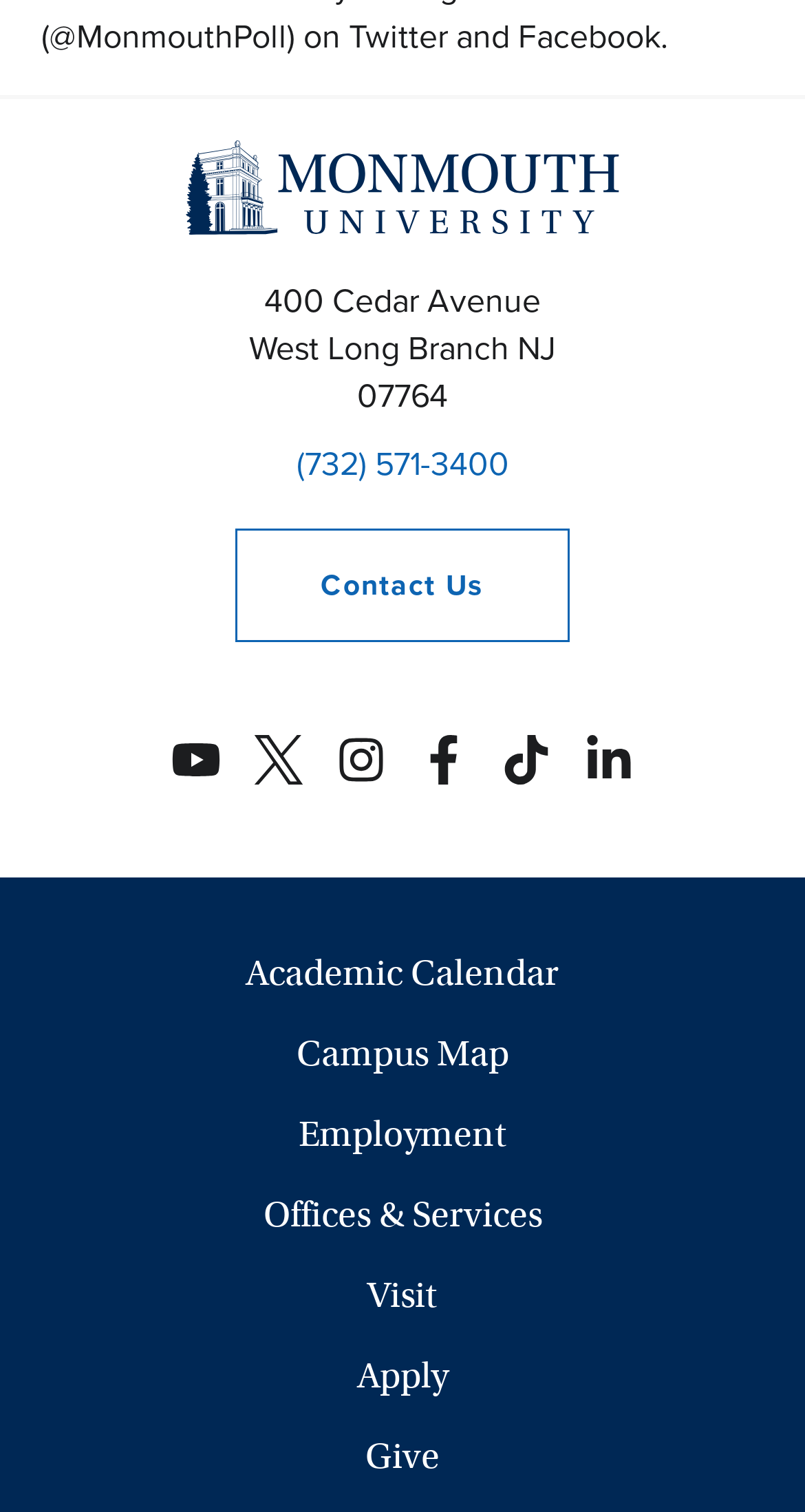Given the webpage screenshot, identify the bounding box of the UI element that matches this description: "Offices & Services".

[0.0, 0.789, 1.0, 0.817]